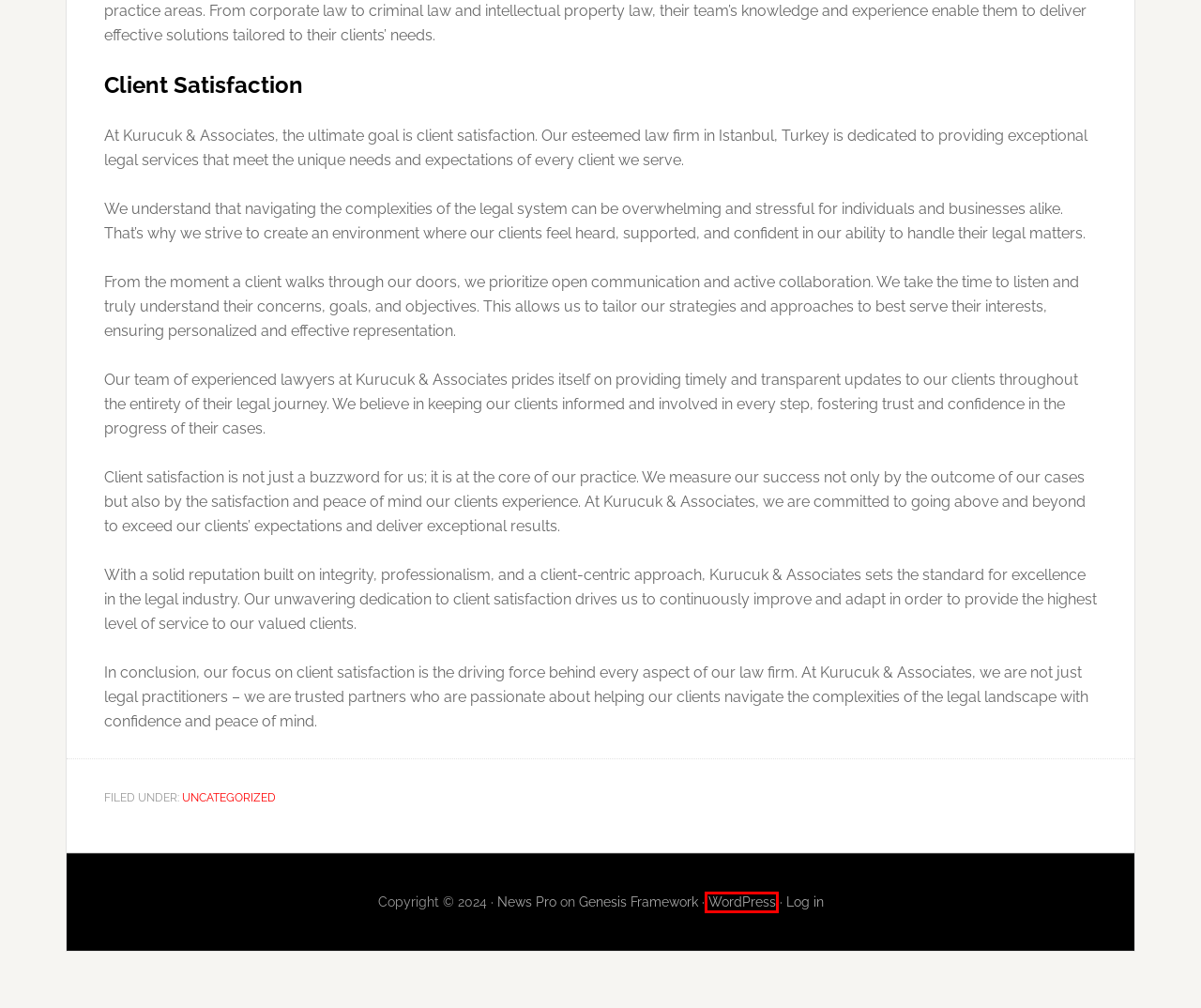Observe the screenshot of a webpage with a red bounding box around an element. Identify the webpage description that best fits the new page after the element inside the bounding box is clicked. The candidates are:
A. Blog Tool, Publishing Platform, and CMS – WordPress.org
B. Uncategorized - Ruse Global
C. Themes Archive - StudioPress
D. Log In ‹ Ruse Global — WordPress
E. Andrew Wilson - Ruse Global
F. Ruse Global - Worldwide
G. Law Firm in Istanbul, Turkey (Türkiye) | Kurucuk & Associates
H. WordPress Themes by StudioPress

A